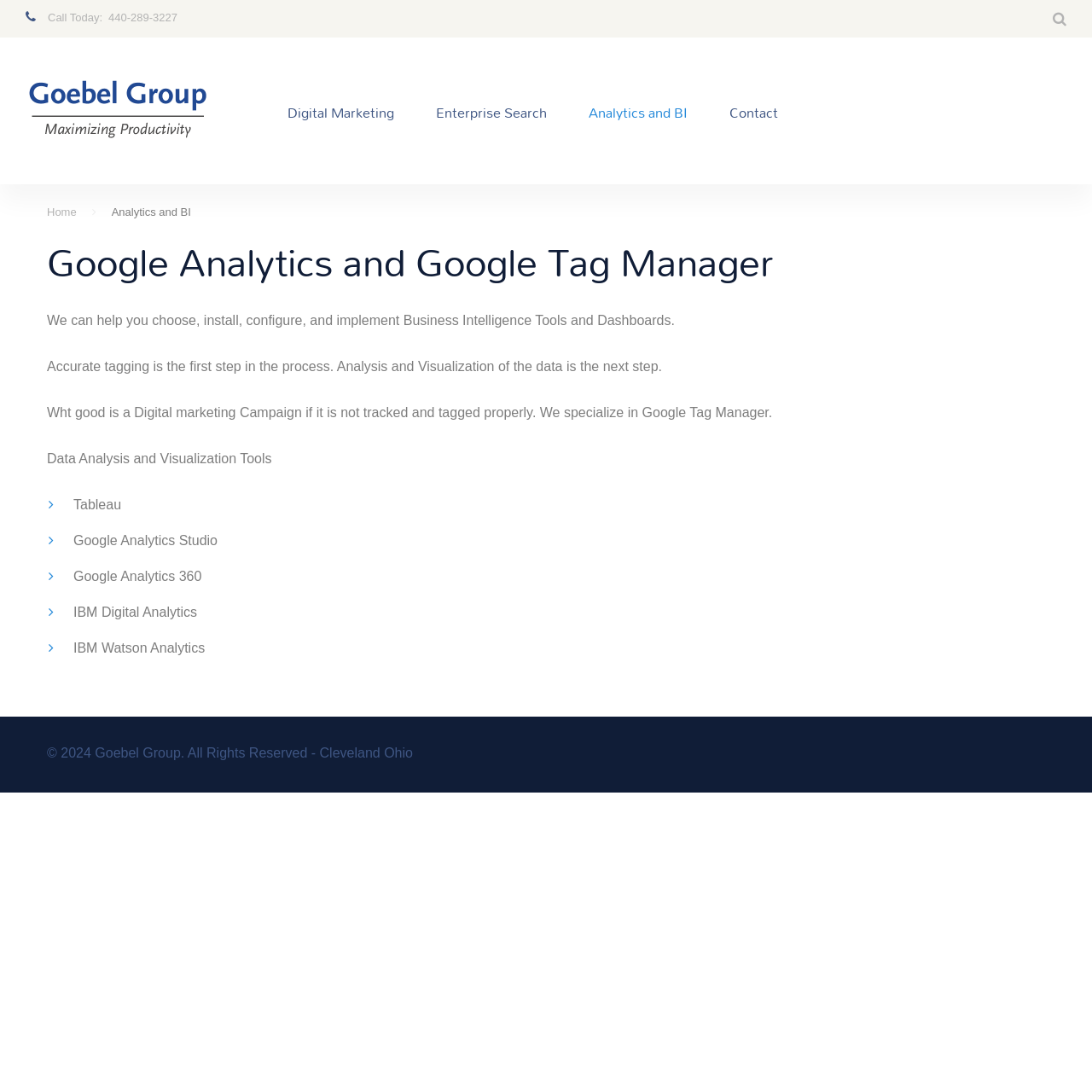Find the coordinates for the bounding box of the element with this description: "search".

[0.936, 0.012, 0.955, 0.028]